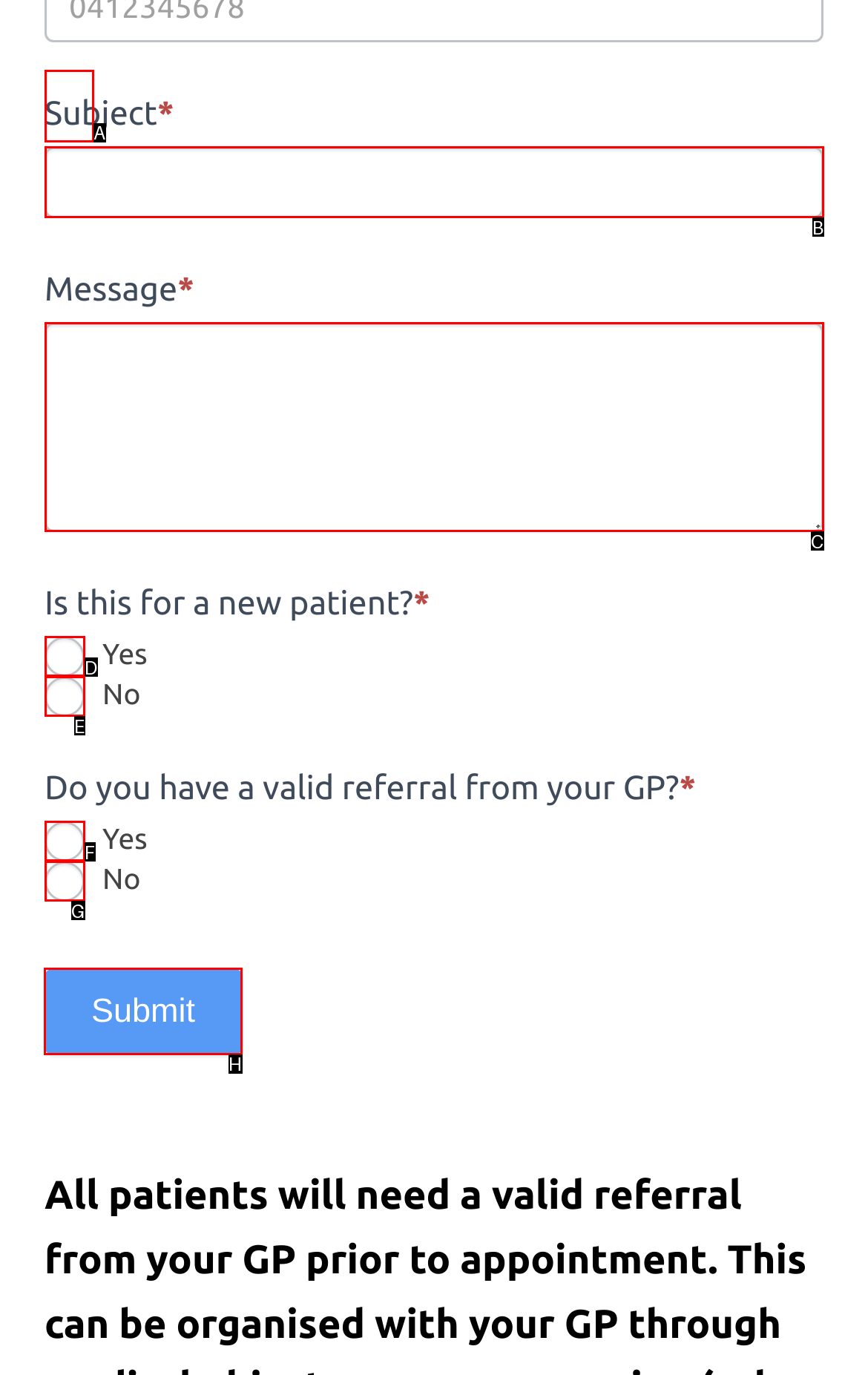Select the correct HTML element to complete the following task: Click submit
Provide the letter of the choice directly from the given options.

H